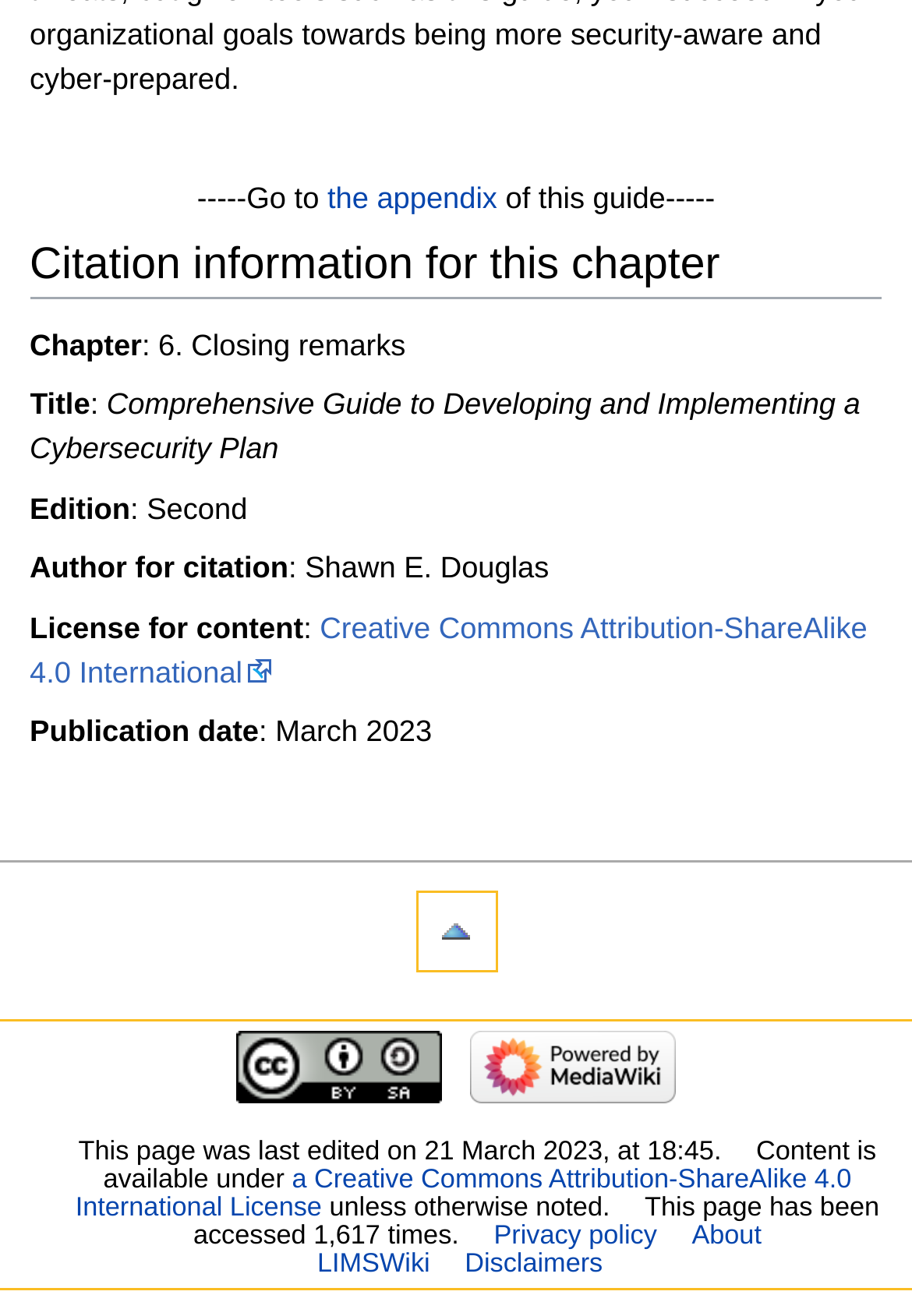Who is the author of this guide?
Using the visual information, answer the question in a single word or phrase.

Shawn E. Douglas